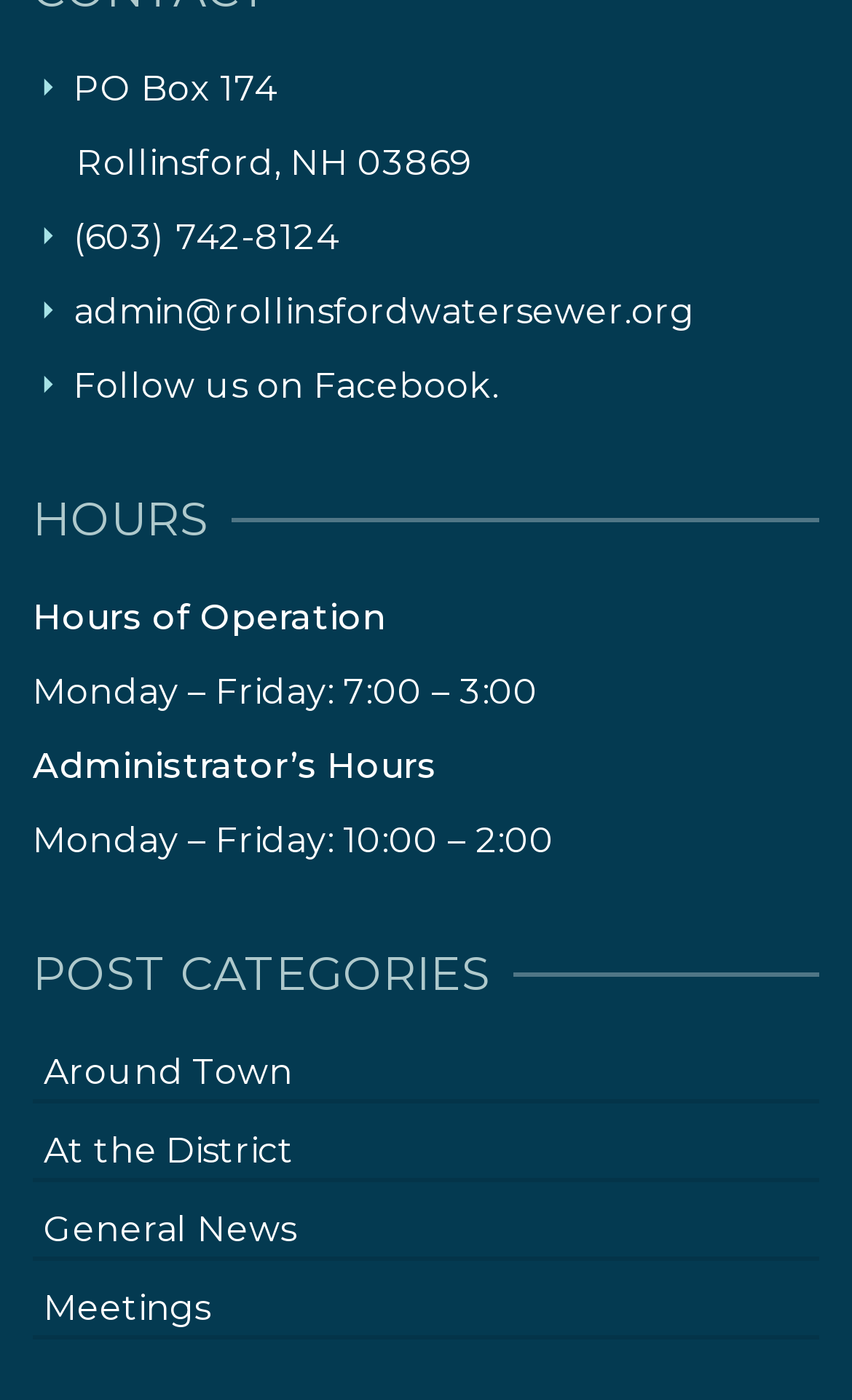Answer the question using only one word or a concise phrase: What are the hours of operation on Mondays?

7:00 – 3:00